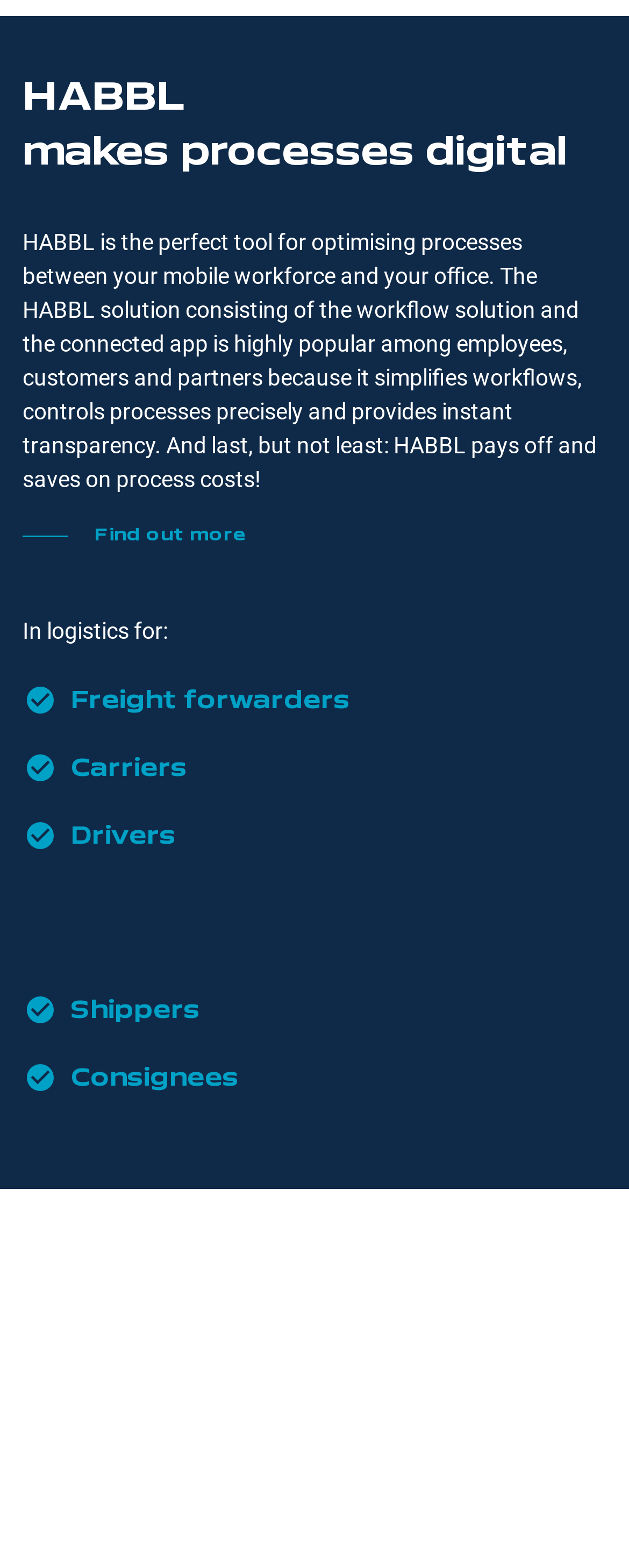Please find the bounding box coordinates in the format (top-left x, top-left y, bottom-right x, bottom-right y) for the given element description. Ensure the coordinates are floating point numbers between 0 and 1. Description: Freight forwarders

[0.036, 0.426, 0.633, 0.47]